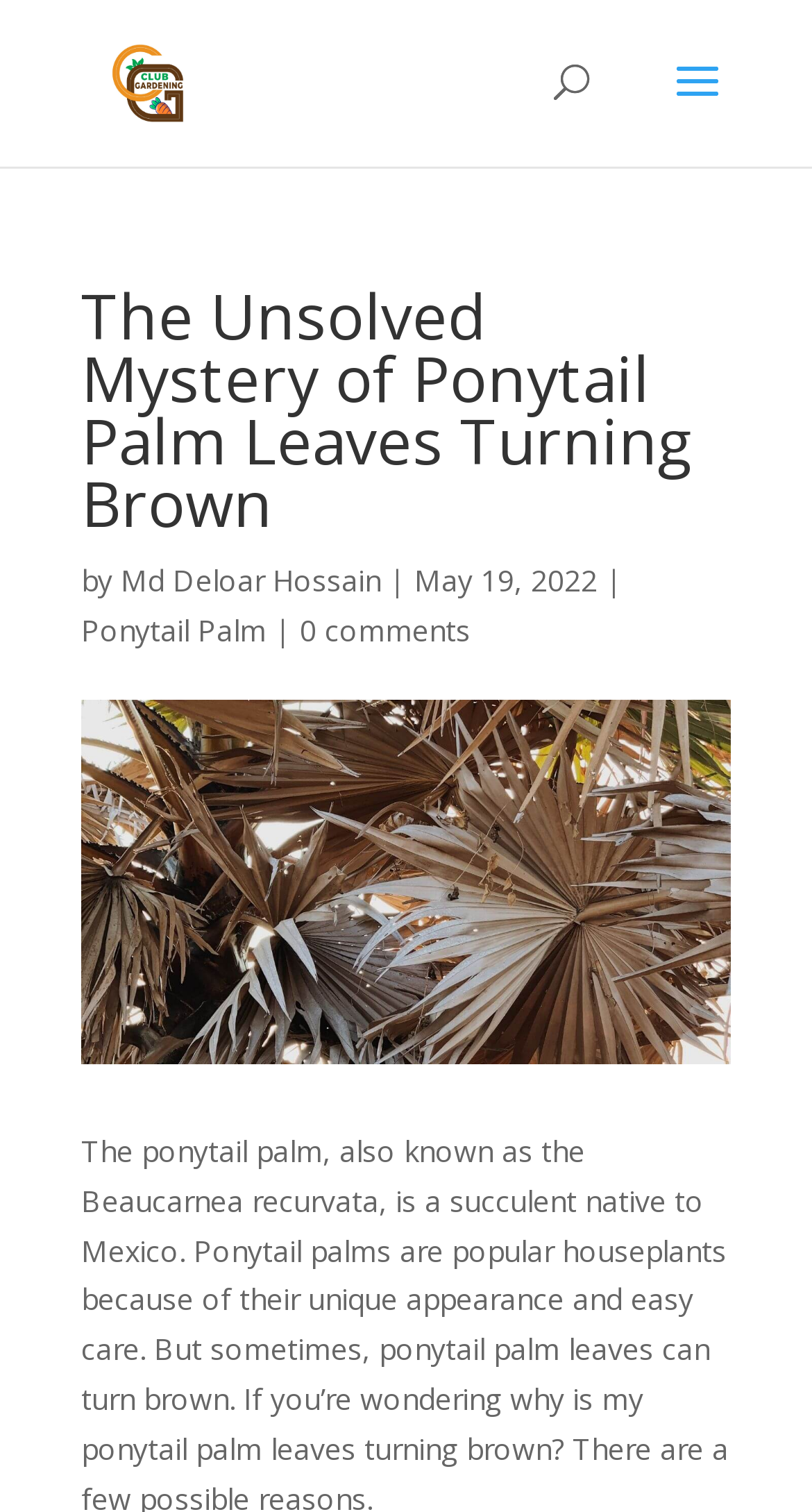Provide the bounding box coordinates, formatted as (top-left x, top-left y, bottom-right x, bottom-right y), with all values being floating point numbers between 0 and 1. Identify the bounding box of the UI element that matches the description: Md Deloar Hossain

[0.149, 0.371, 0.469, 0.397]